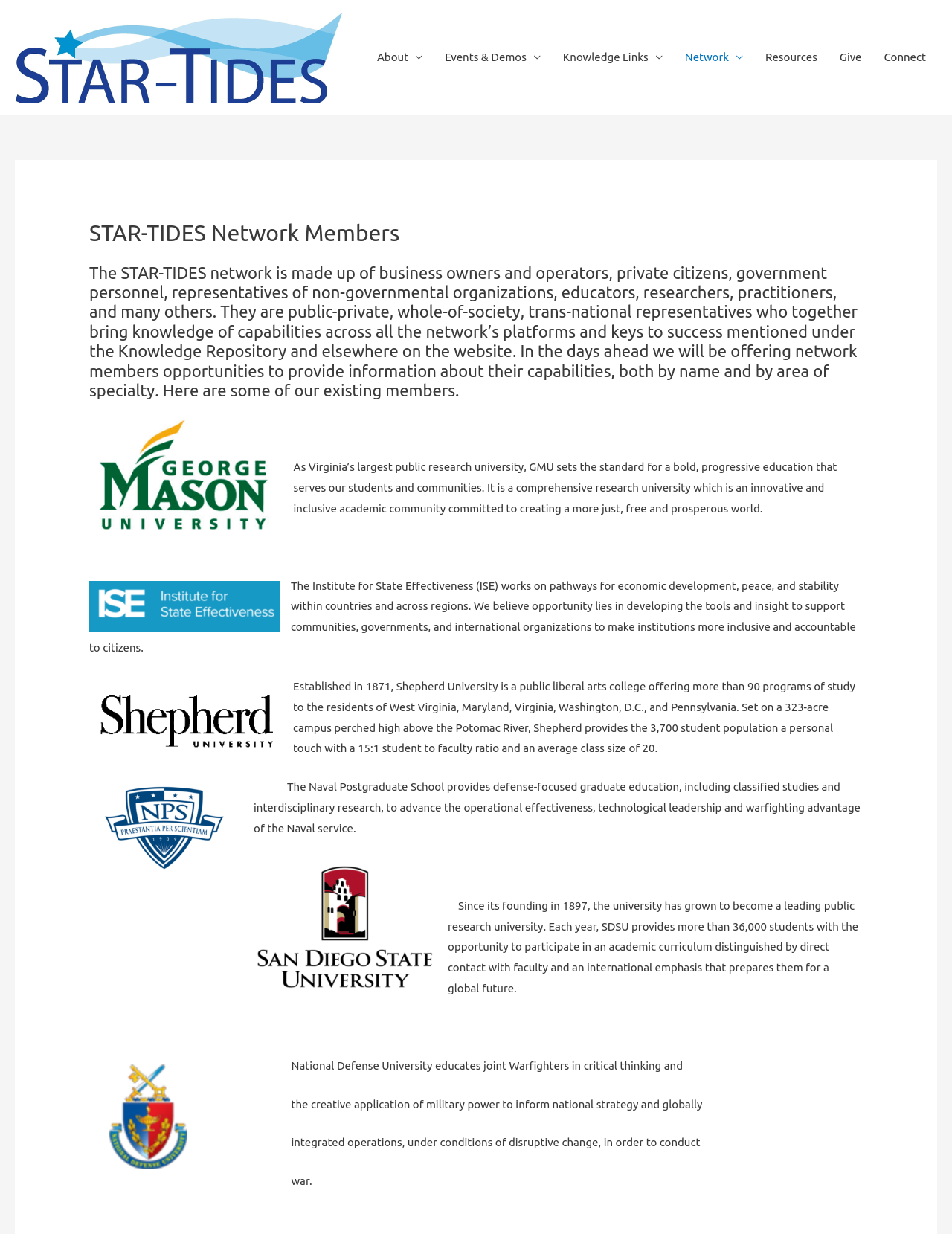Identify and provide the title of the webpage.

STAR-TIDES Network Members